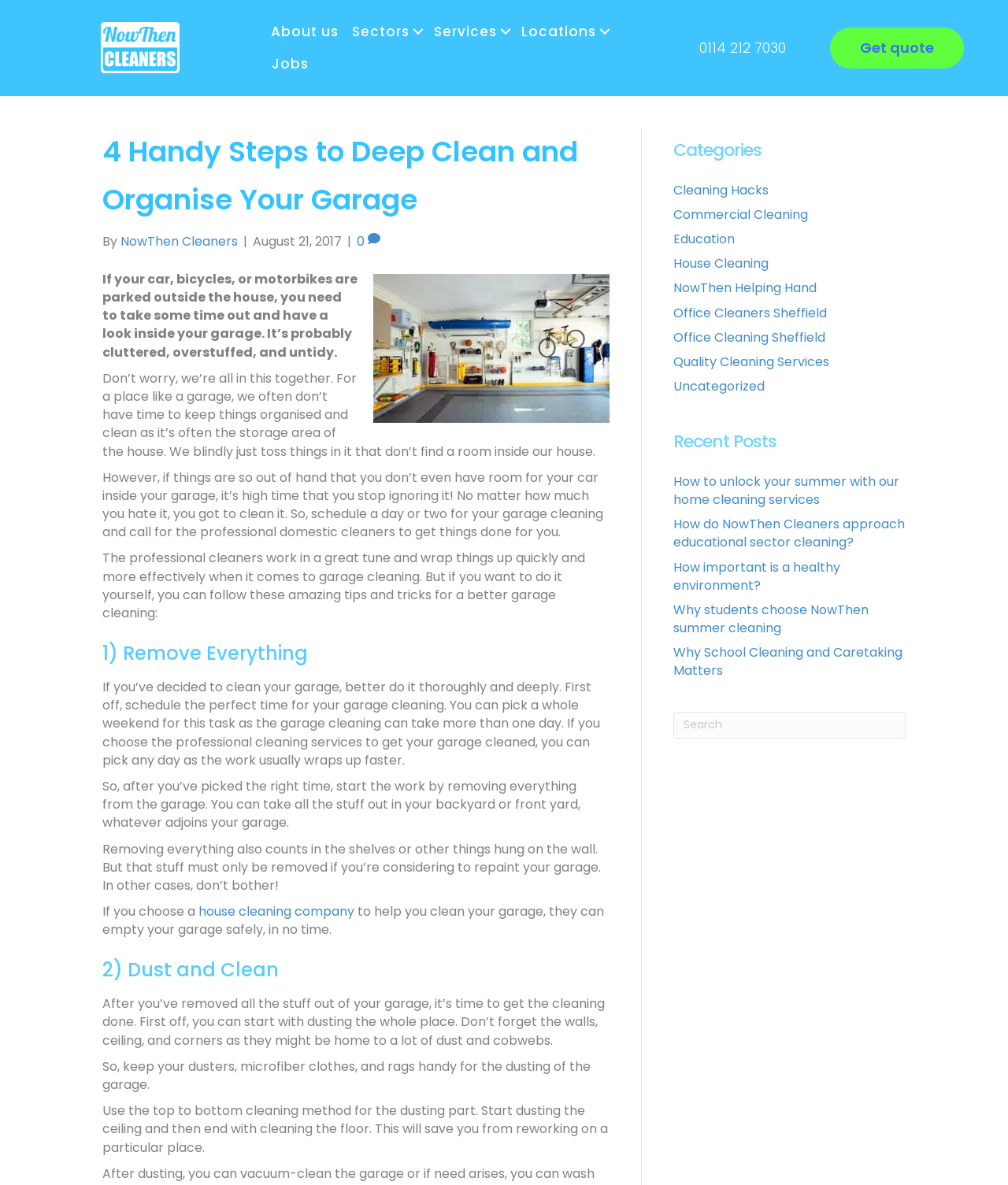Please provide a one-word or short phrase answer to the question:
What type of company is recommended to help with garage cleaning?

house cleaning company